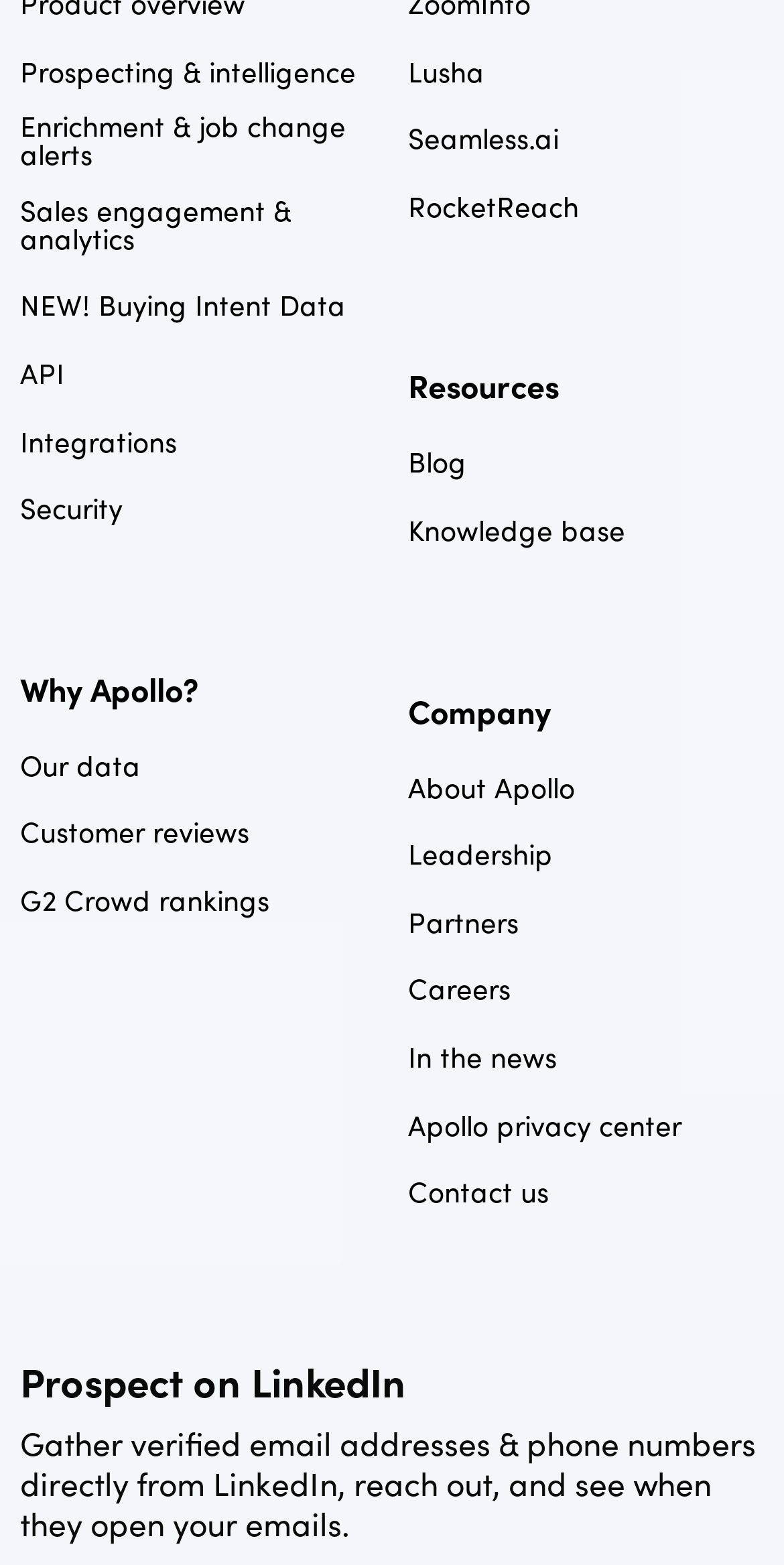Can you find the bounding box coordinates of the area I should click to execute the following instruction: "view August 2014"?

None